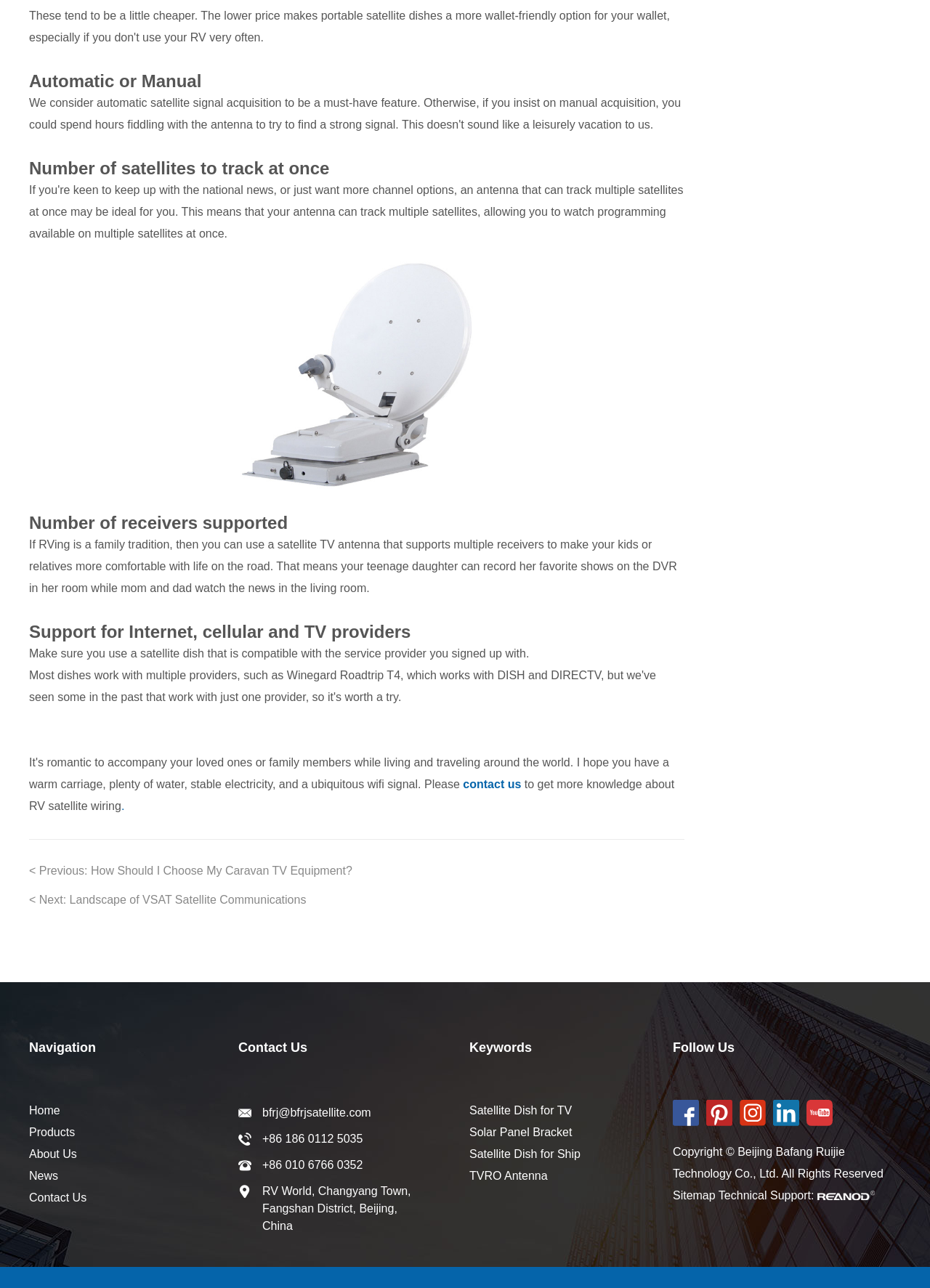Refer to the screenshot and give an in-depth answer to this question: What is the company name mentioned on the webpage?

The company name is mentioned in the copyright notice at the bottom of the webpage, indicating that they are the owners of the webpage and its content.